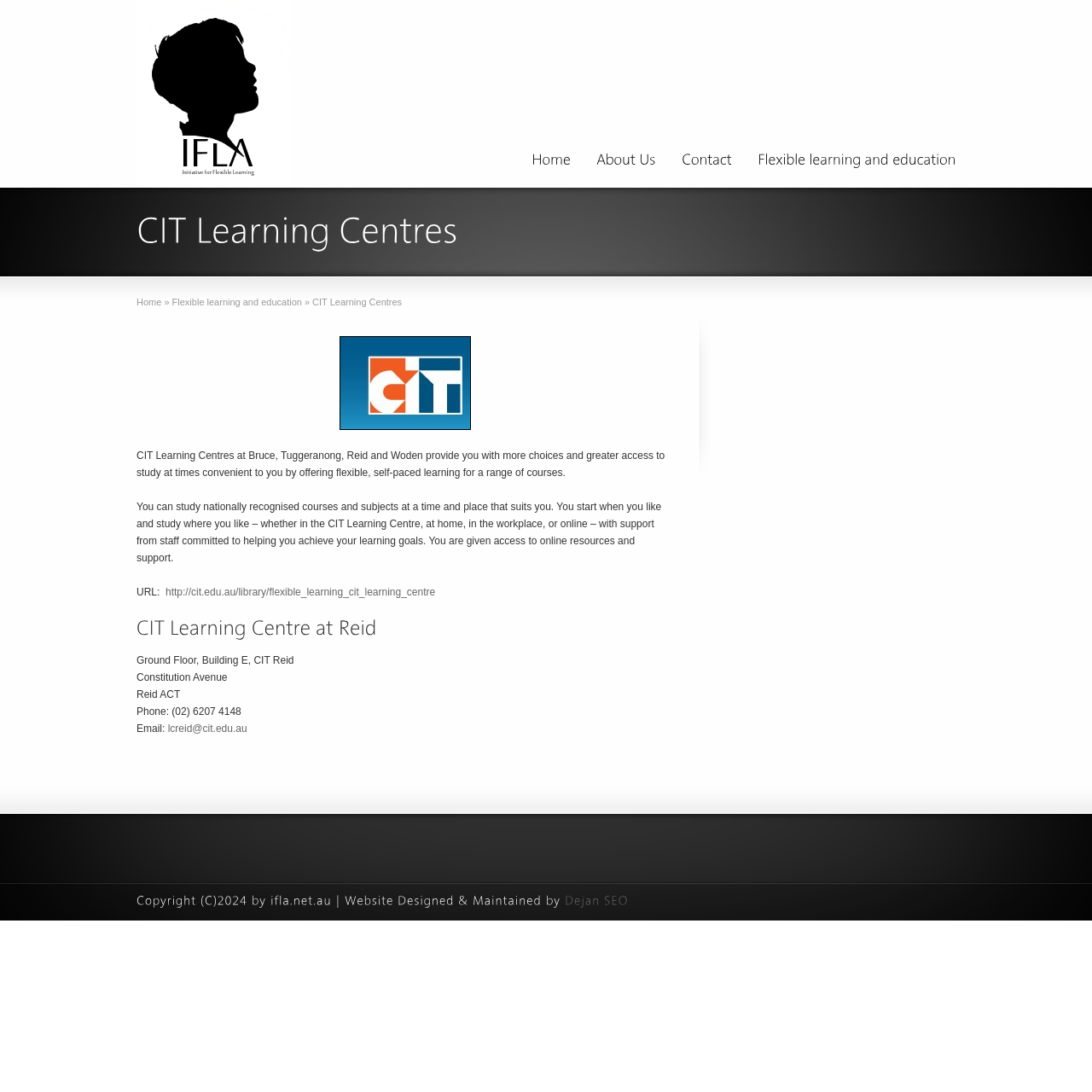Using the element description: "Flexible learning and education", determine the bounding box coordinates. The coordinates should be in the format [left, top, right, bottom], with values between 0 and 1.

[0.157, 0.272, 0.276, 0.281]